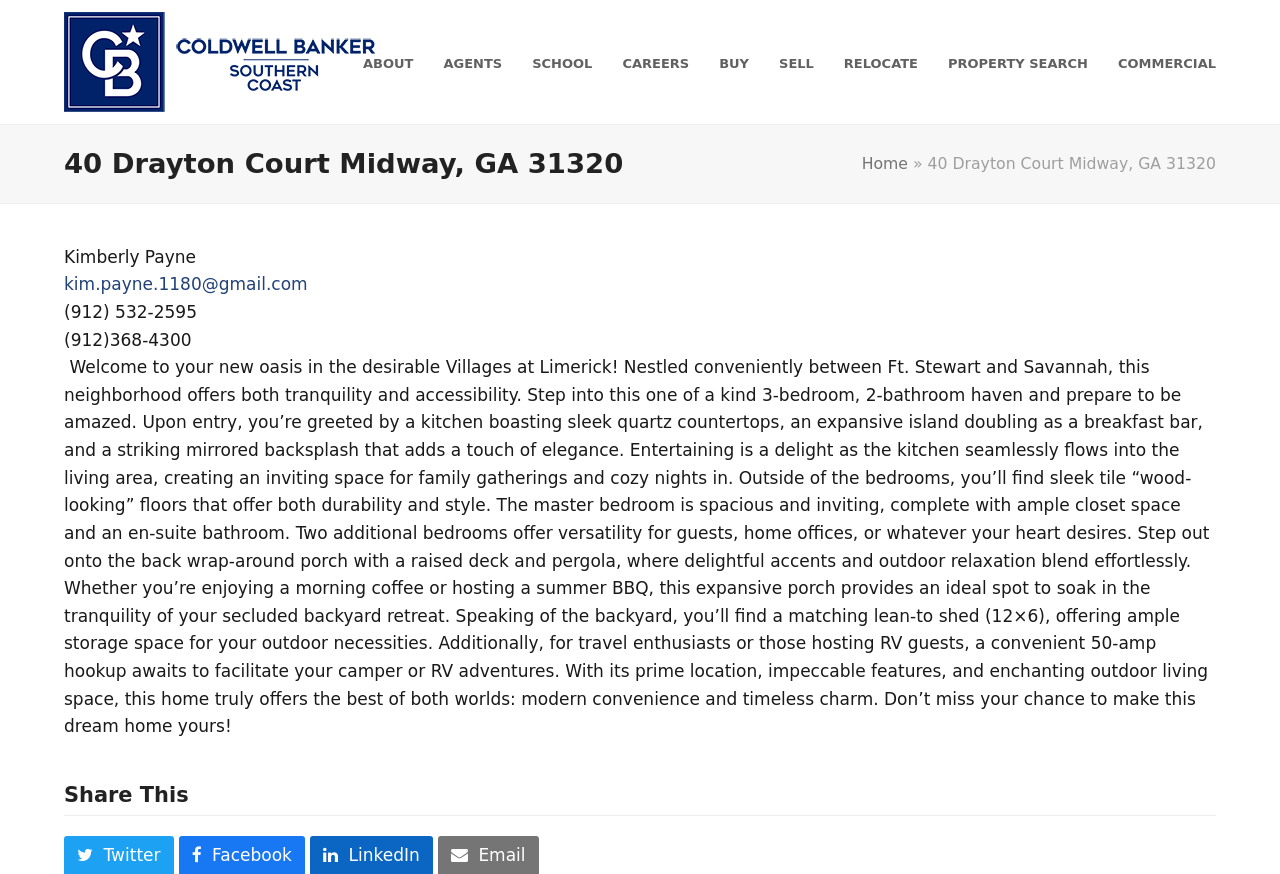Extract the bounding box coordinates for the HTML element that matches this description: "alt="Coldwell Banker Southern Coast"". The coordinates should be four float numbers between 0 and 1, i.e., [left, top, right, bottom].

[0.05, 0.058, 0.293, 0.081]